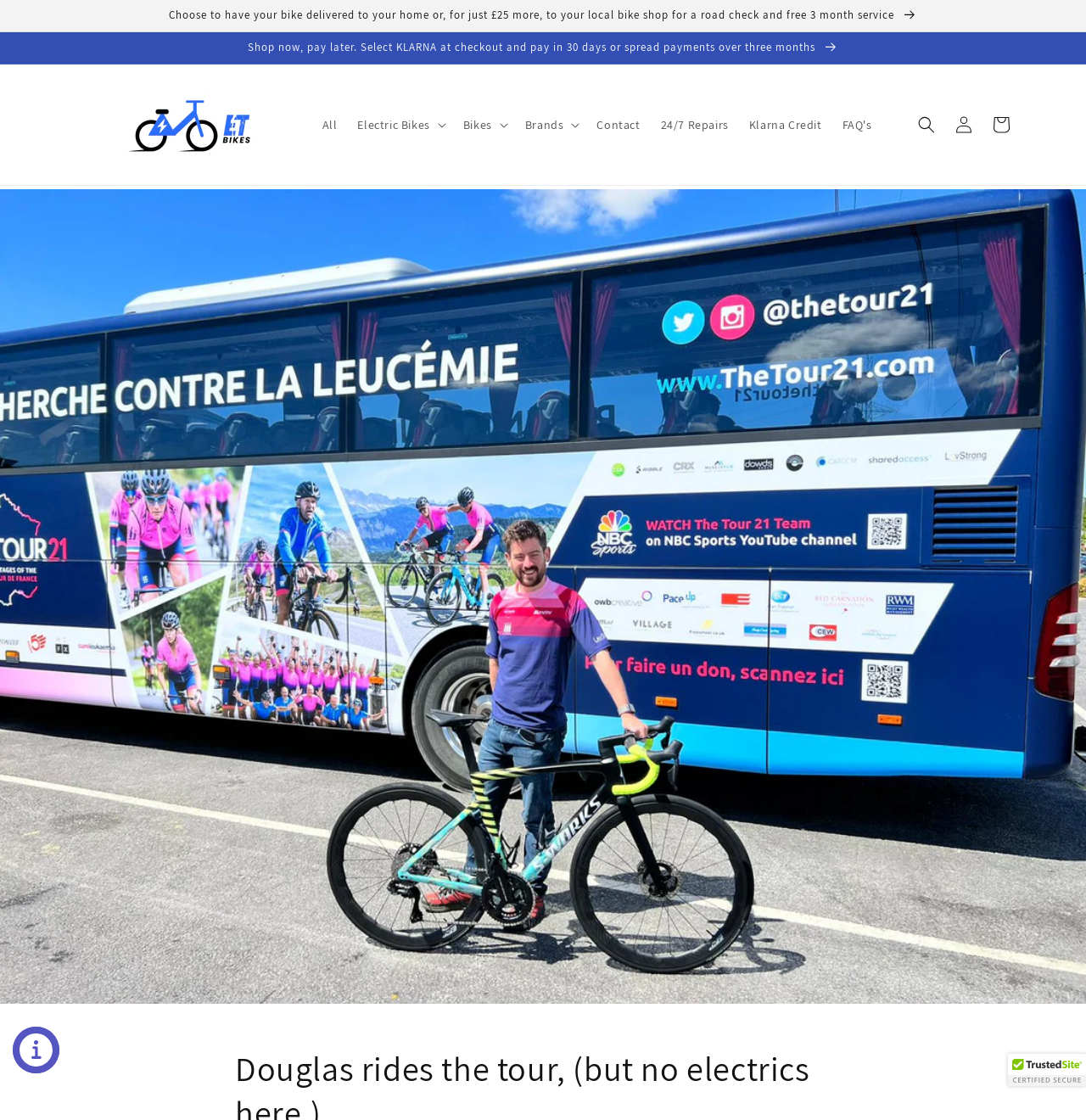Can you pinpoint the bounding box coordinates for the clickable element required for this instruction: "Select Electric Bikes"? The coordinates should be four float numbers between 0 and 1, i.e., [left, top, right, bottom].

[0.32, 0.095, 0.417, 0.127]